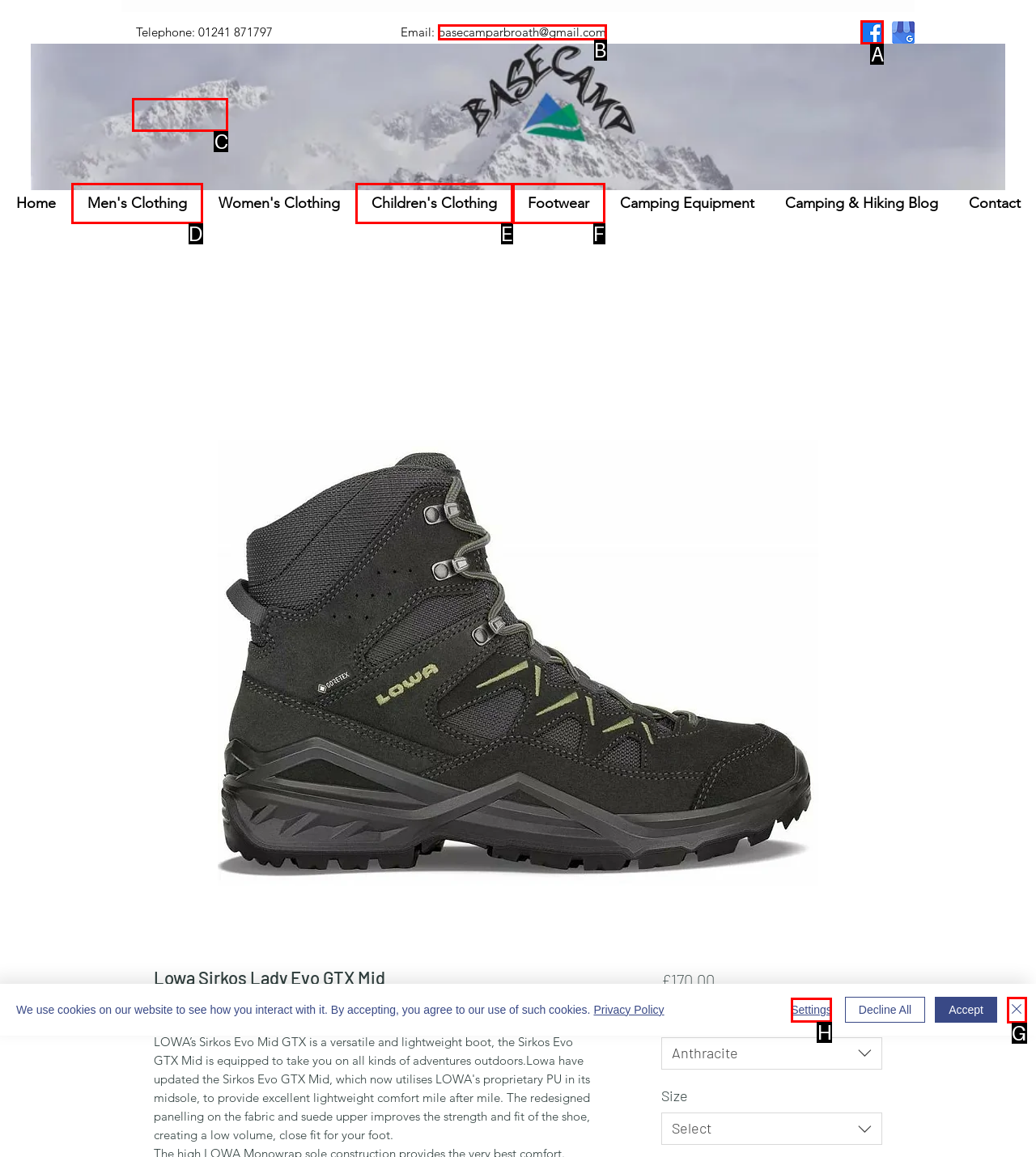Tell me which letter corresponds to the UI element that should be clicked to fulfill this instruction: Visit Facebook page
Answer using the letter of the chosen option directly.

A